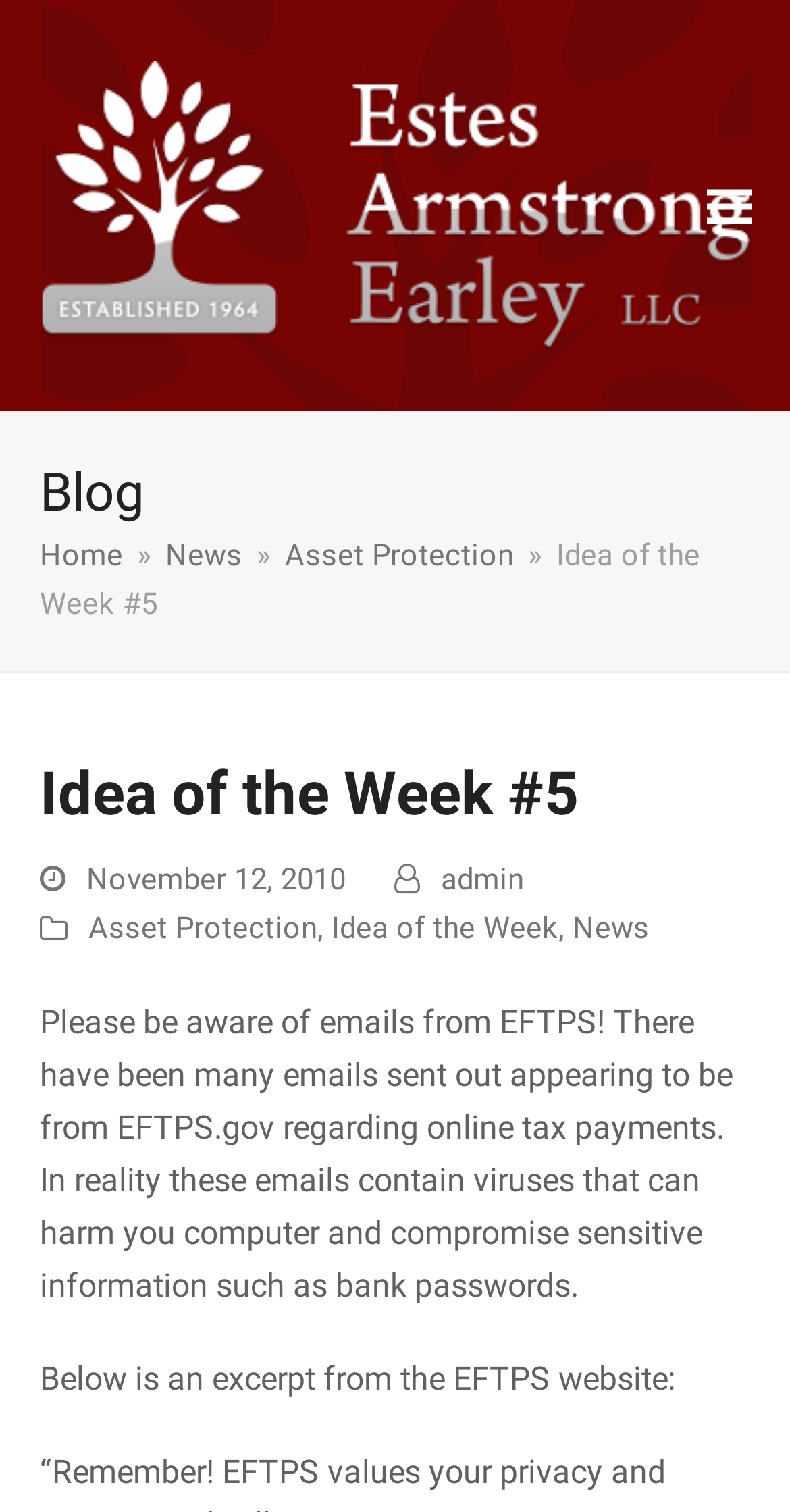Use a single word or phrase to answer the question: What is the name of the company?

Estes Armstrong Earley LLC CPA's